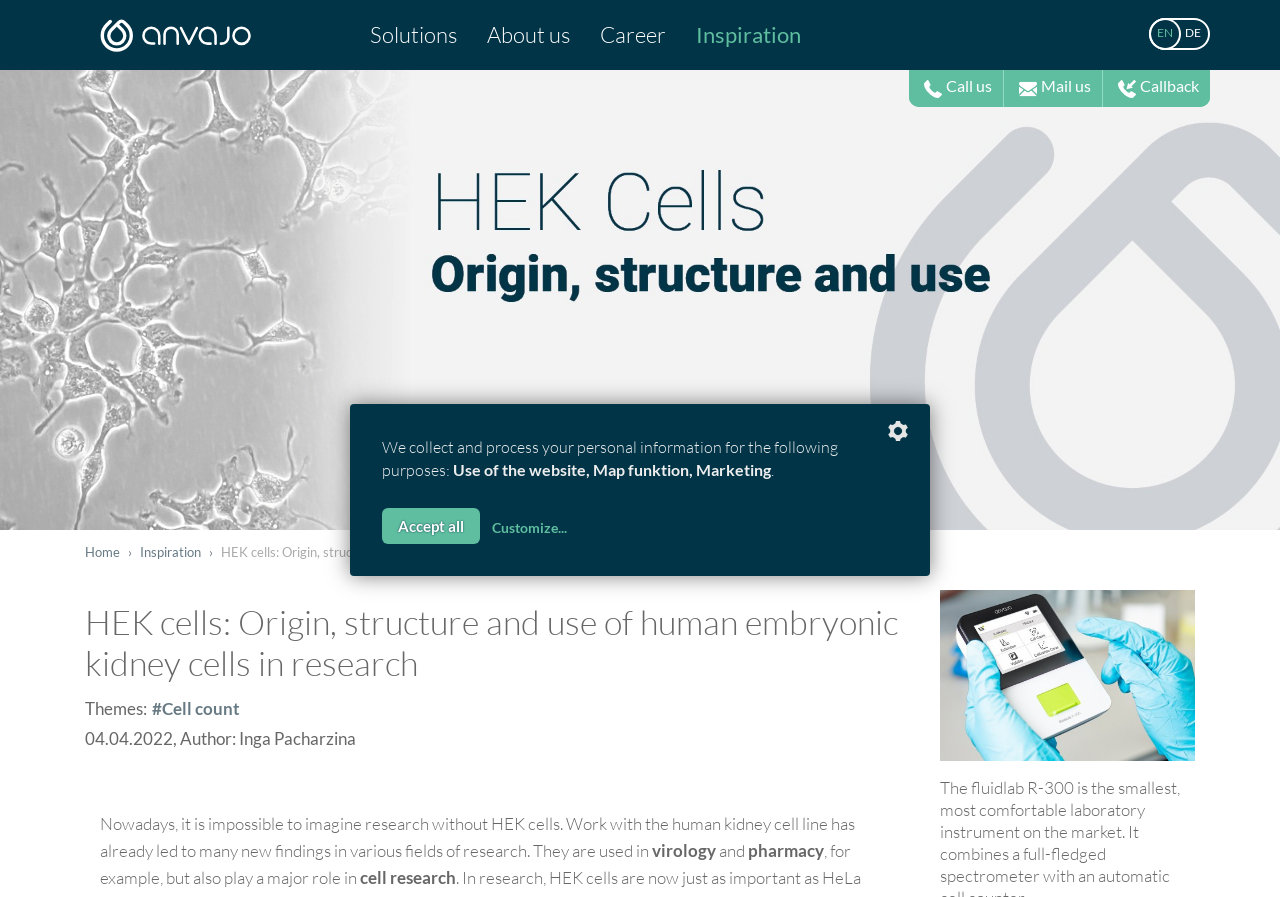Locate the bounding box of the UI element defined by this description: "Home". The coordinates should be given as four float numbers between 0 and 1, formatted as [left, top, right, bottom].

[0.066, 0.606, 0.094, 0.624]